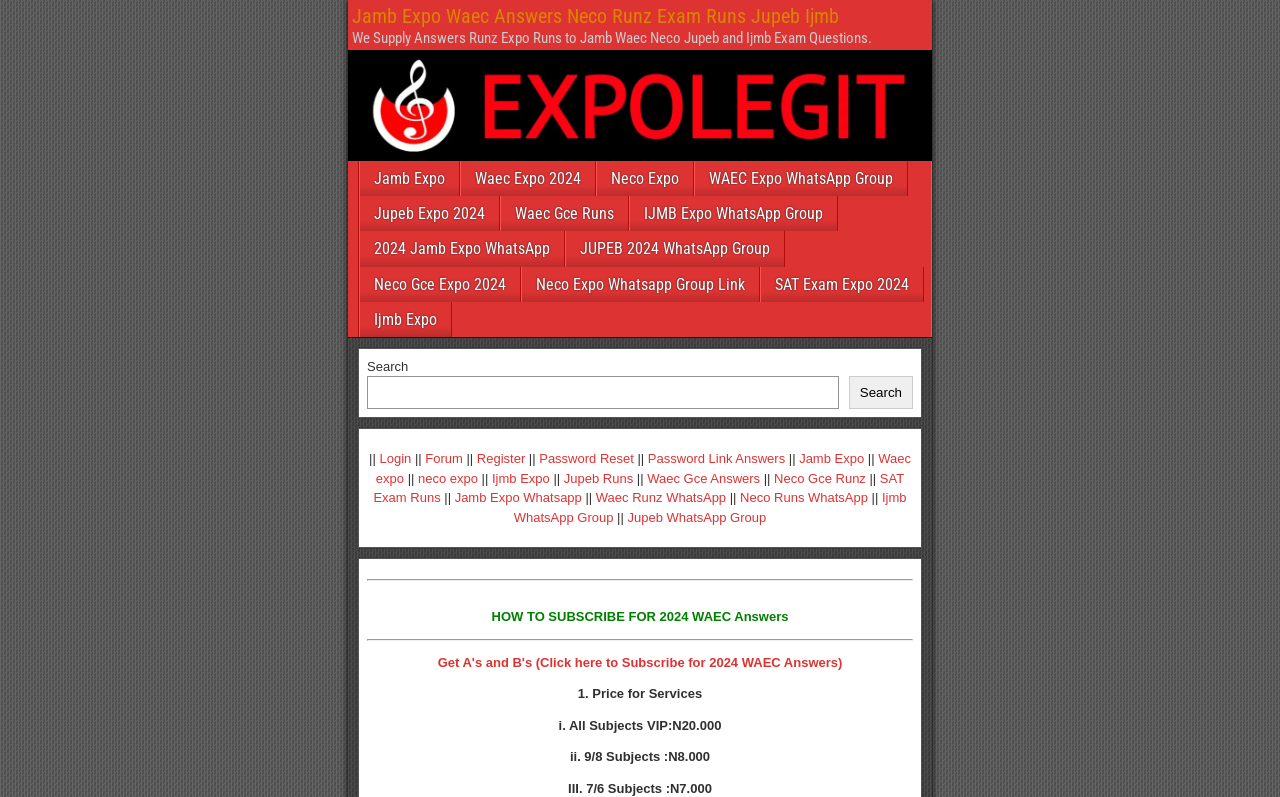Answer the question below using just one word or a short phrase: 
What is the main purpose of the webpage?

Post UTME and direct entry screening form